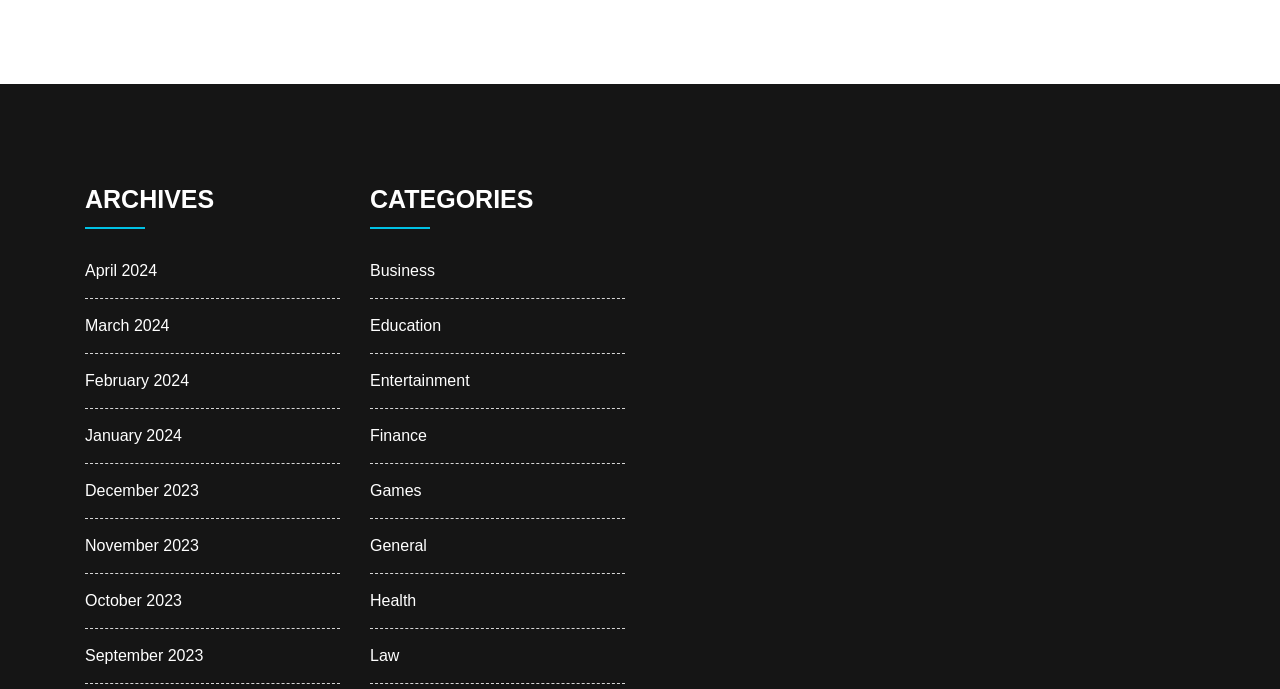How many categories are listed?
With the help of the image, please provide a detailed response to the question.

I counted the number of links under the 'CATEGORIES' heading, and there are 10 links, each representing a category from Business to Law.